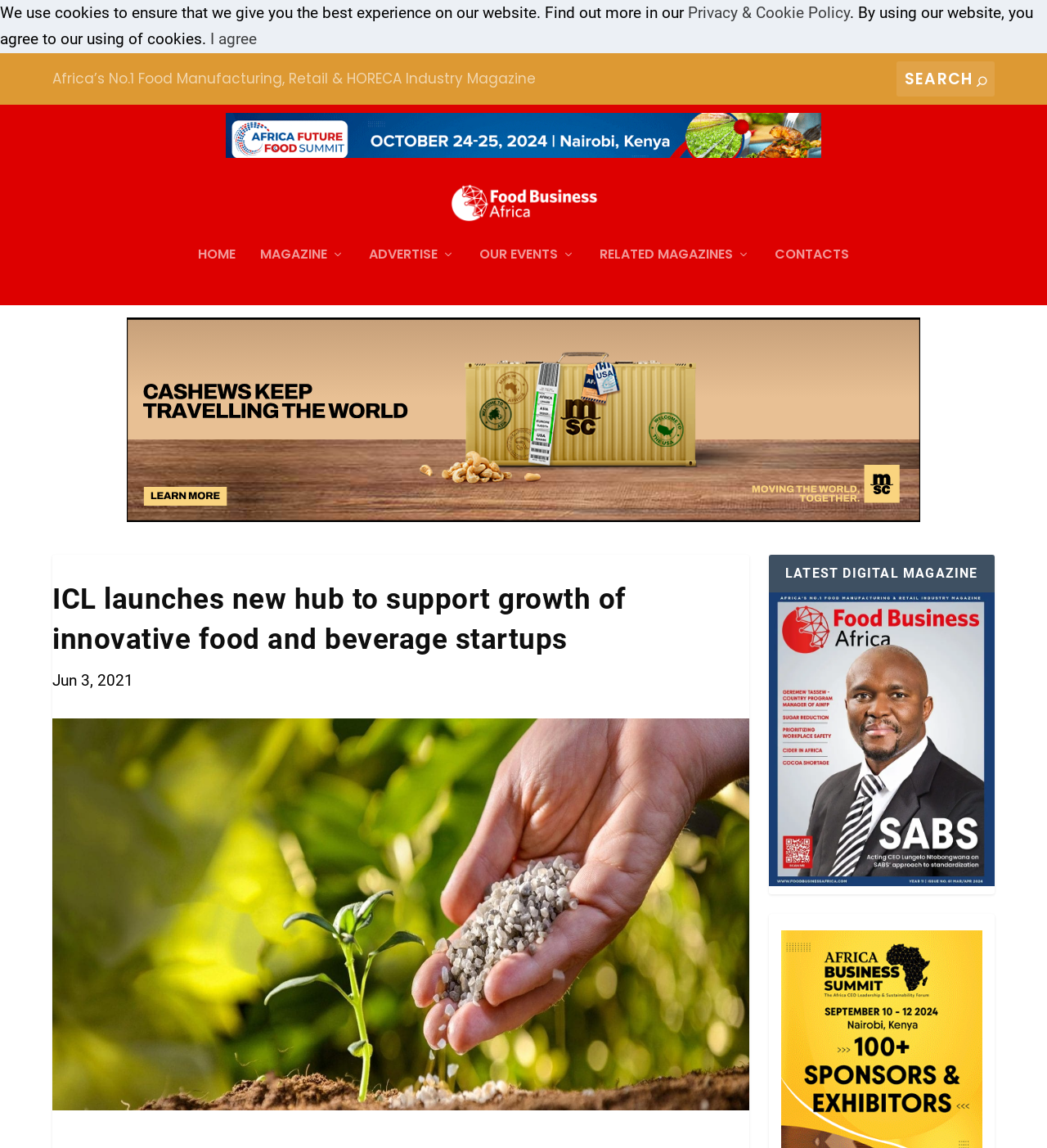Determine the bounding box for the UI element as described: "Privacy & Cookie Policy". The coordinates should be represented as four float numbers between 0 and 1, formatted as [left, top, right, bottom].

[0.657, 0.003, 0.812, 0.019]